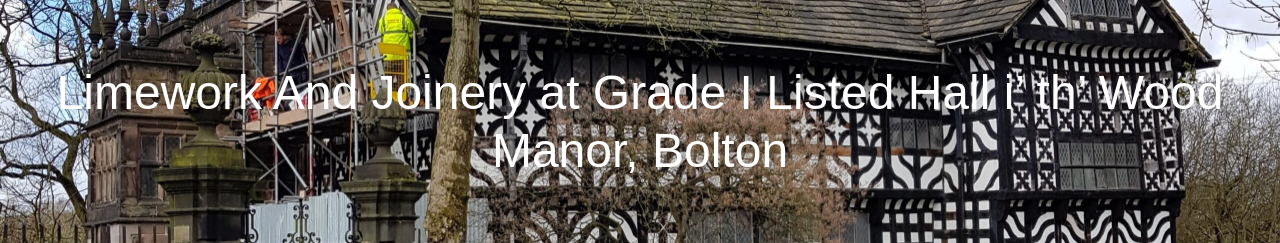What is the significance of the scaffolding in the image?
Refer to the image and provide a concise answer in one word or phrase.

Ongoing preservation and restoration work